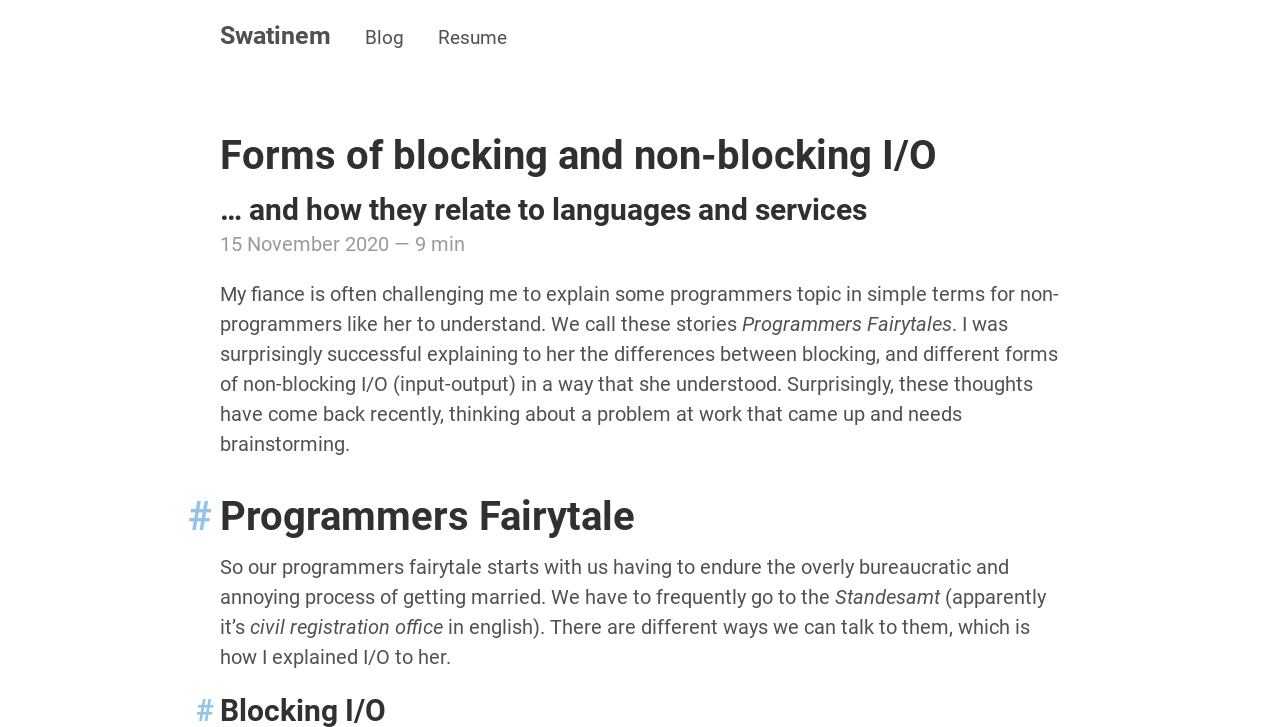Respond to the following query with just one word or a short phrase: 
What is the date of the blog post?

15 November 2020